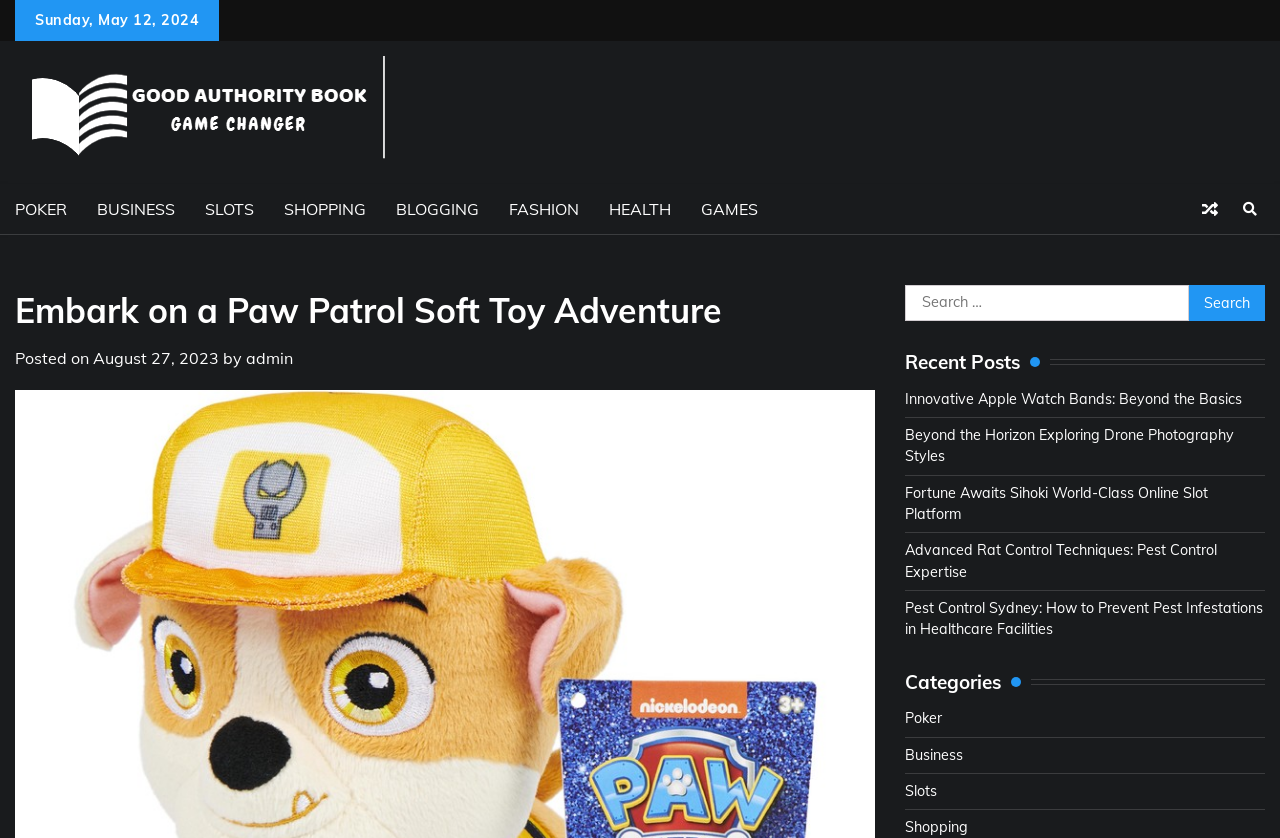Given the webpage screenshot, identify the bounding box of the UI element that matches this description: "Next Post →".

None